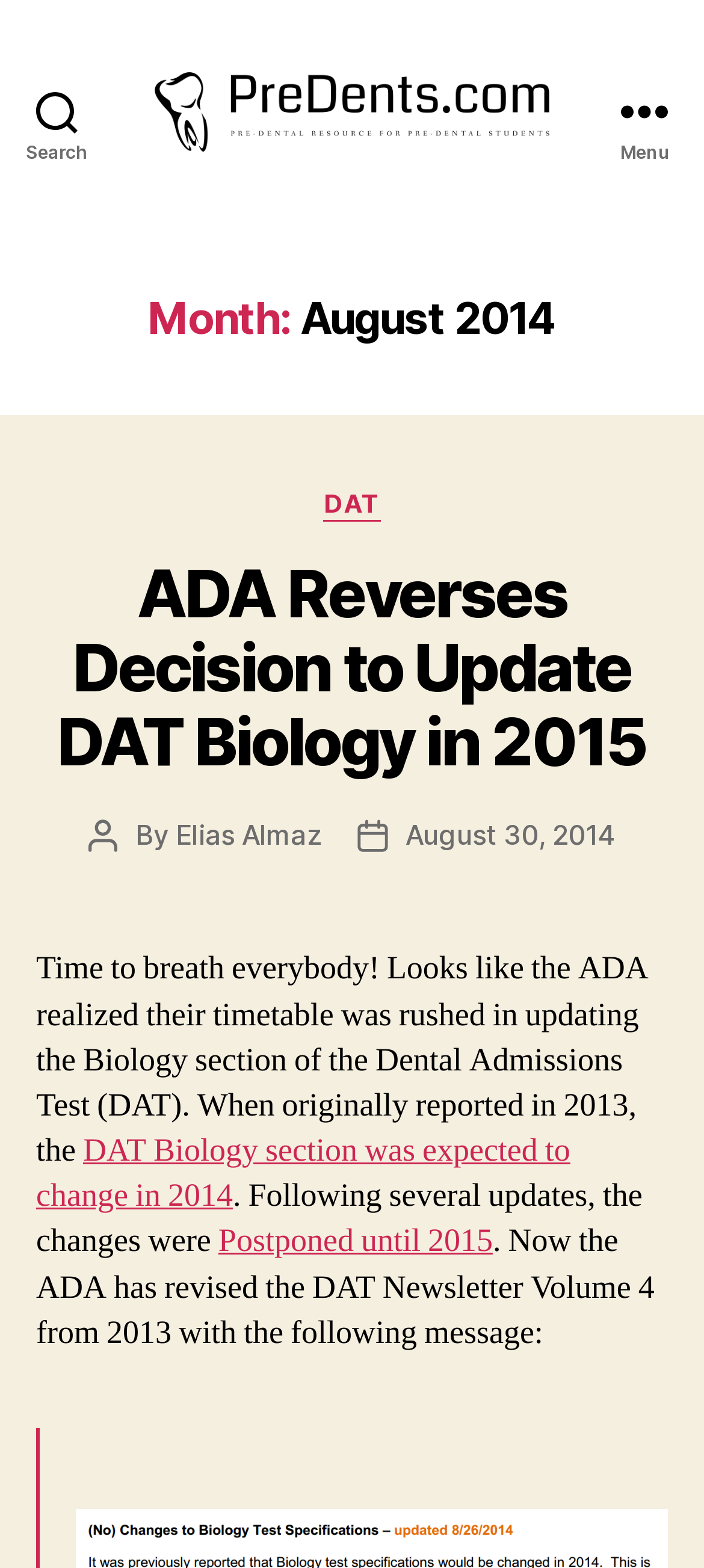Please give a one-word or short phrase response to the following question: 
What was postponed until 2015?

DAT Biology section changes